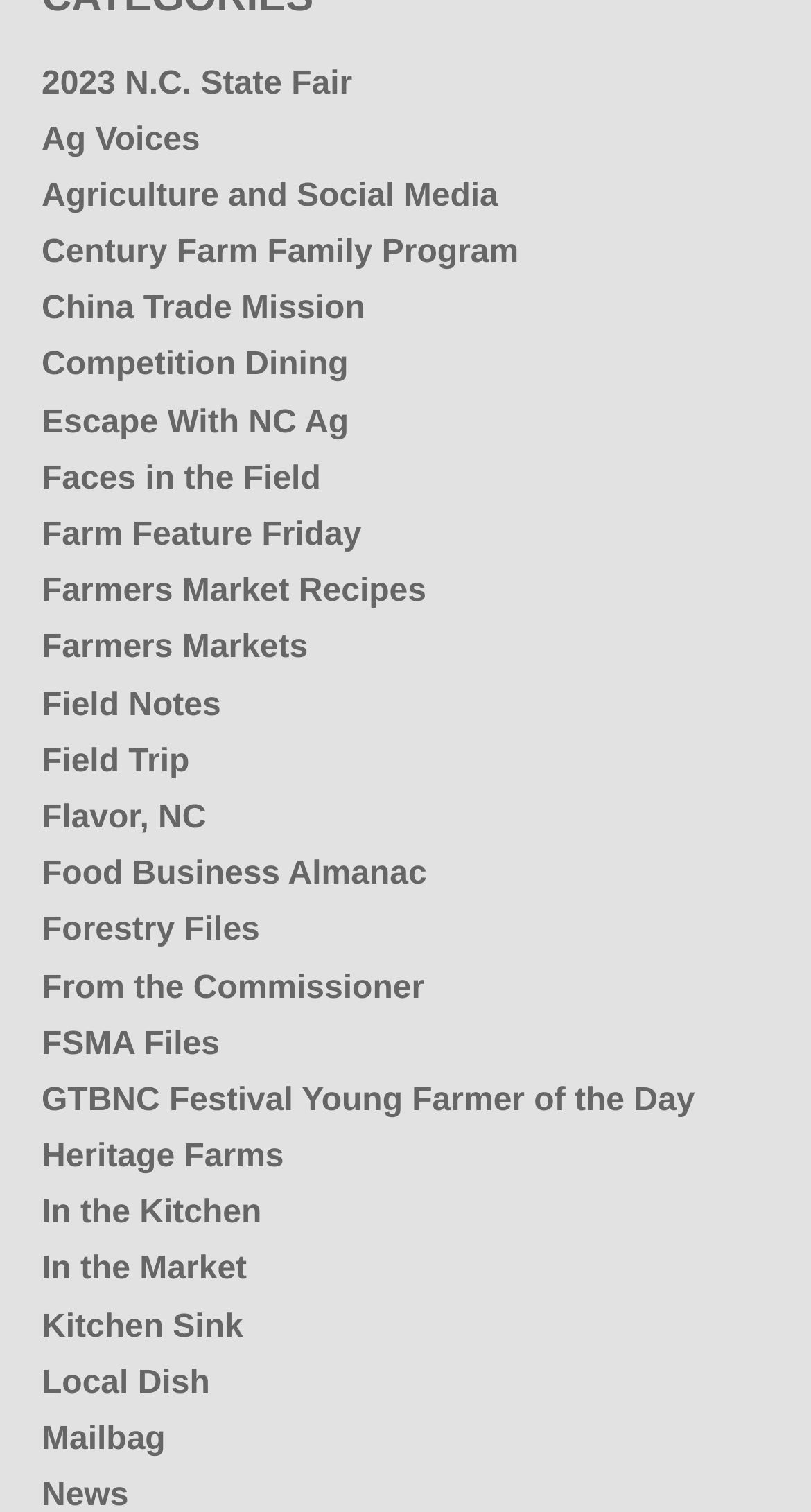How many links are on the webpage?
Based on the image, give a one-word or short phrase answer.

38